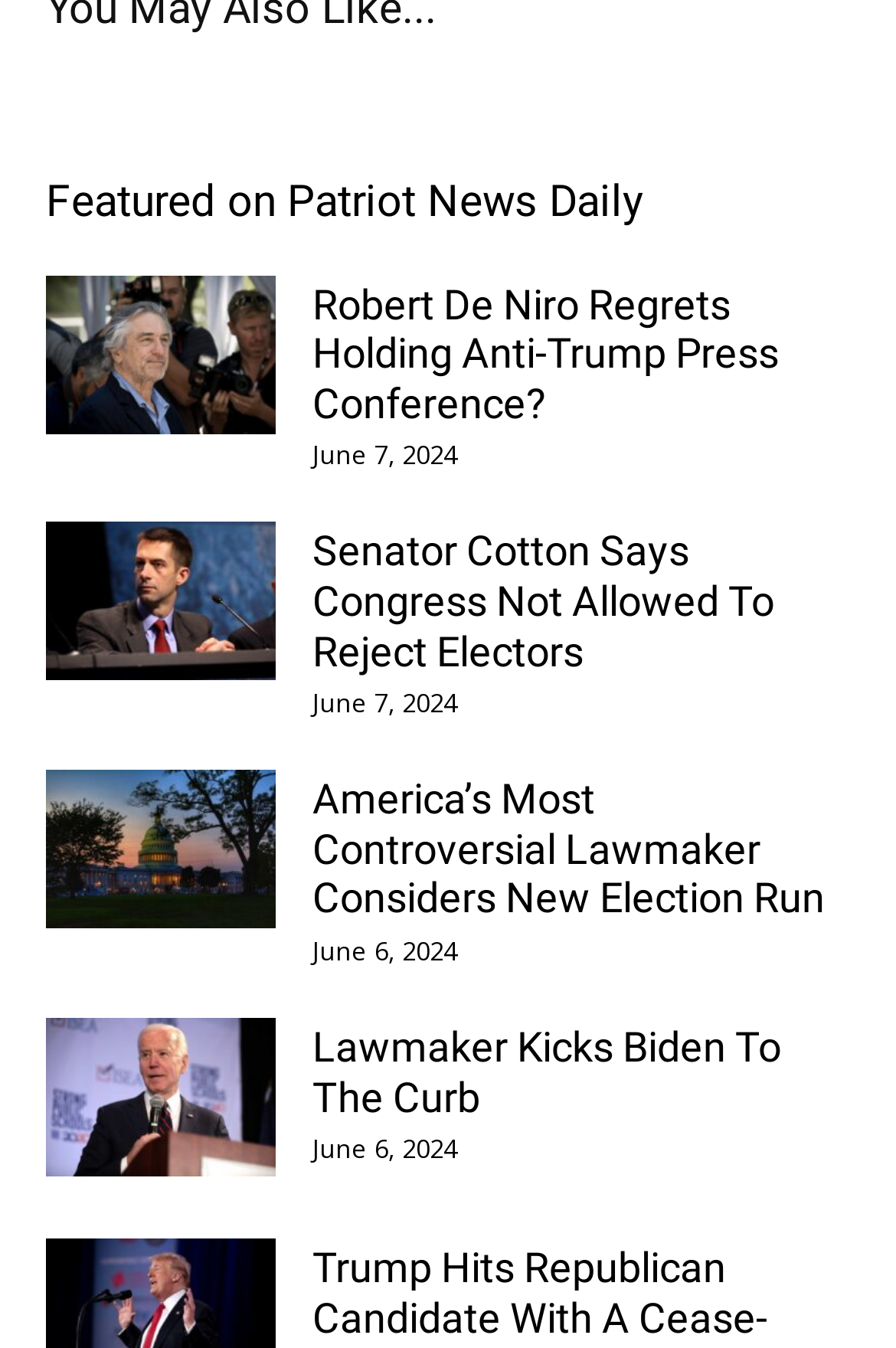Determine the bounding box coordinates for the area you should click to complete the following instruction: "Check out America’s Most Controversial Lawmaker".

[0.349, 0.575, 0.923, 0.685]